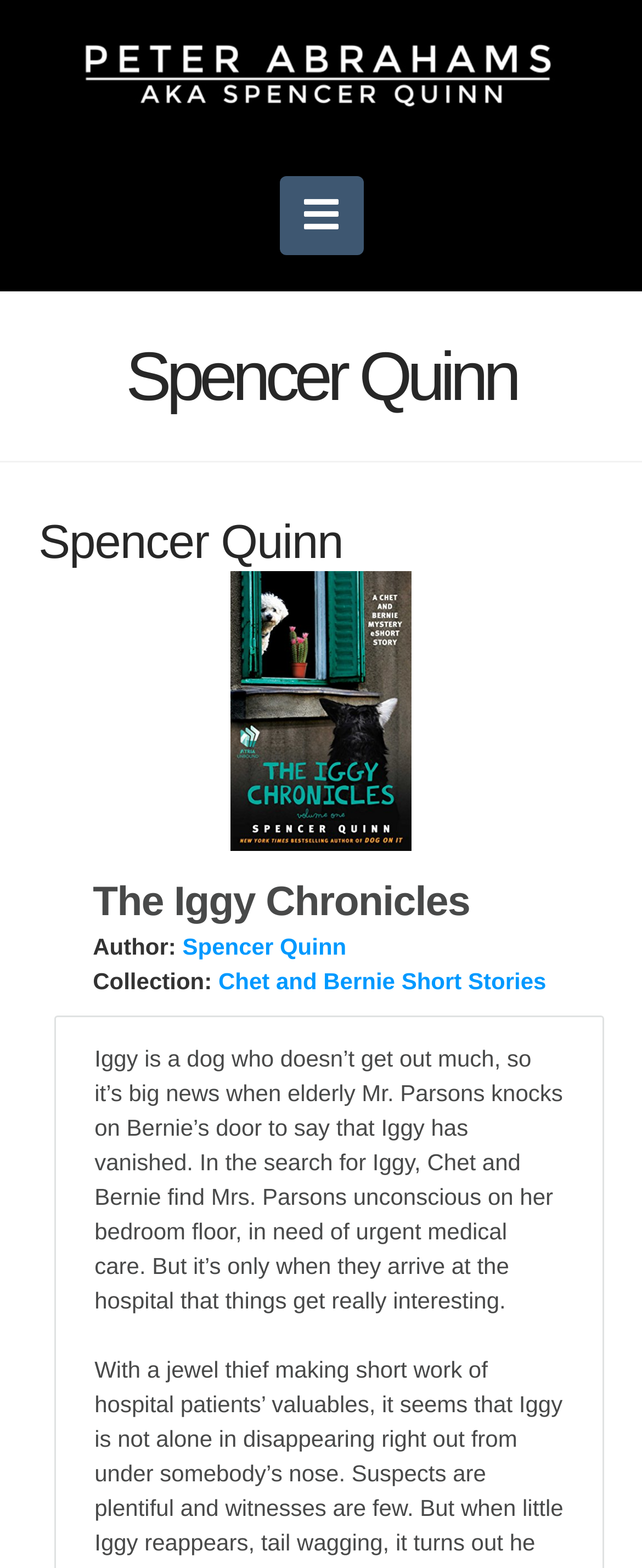Look at the image and answer the question in detail:
What is the name of the person who knocks on Bernie's door?

I found the answer by reading the text that describes the story of 'The Iggy Chronicles'. It mentions that 'elderly Mr. Parsons knocks on Bernie’s door to say that Iggy has vanished.' This indicates that the person who knocks on Bernie's door is Mr. Parsons.